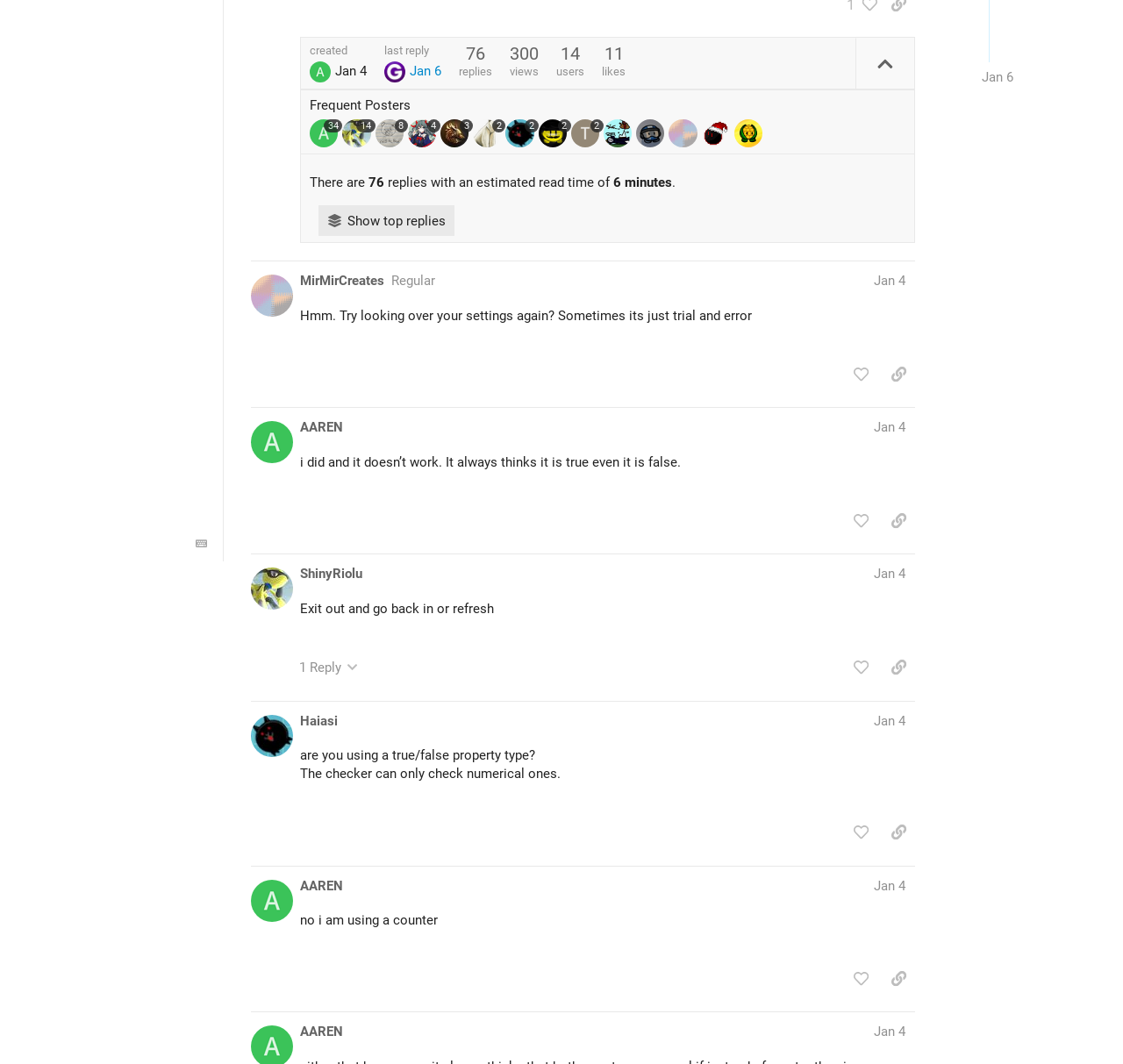Please provide the bounding box coordinates for the UI element as described: "title="like this post"". The coordinates must be four floats between 0 and 1, represented as [left, top, right, bottom].

[0.752, 0.475, 0.781, 0.504]